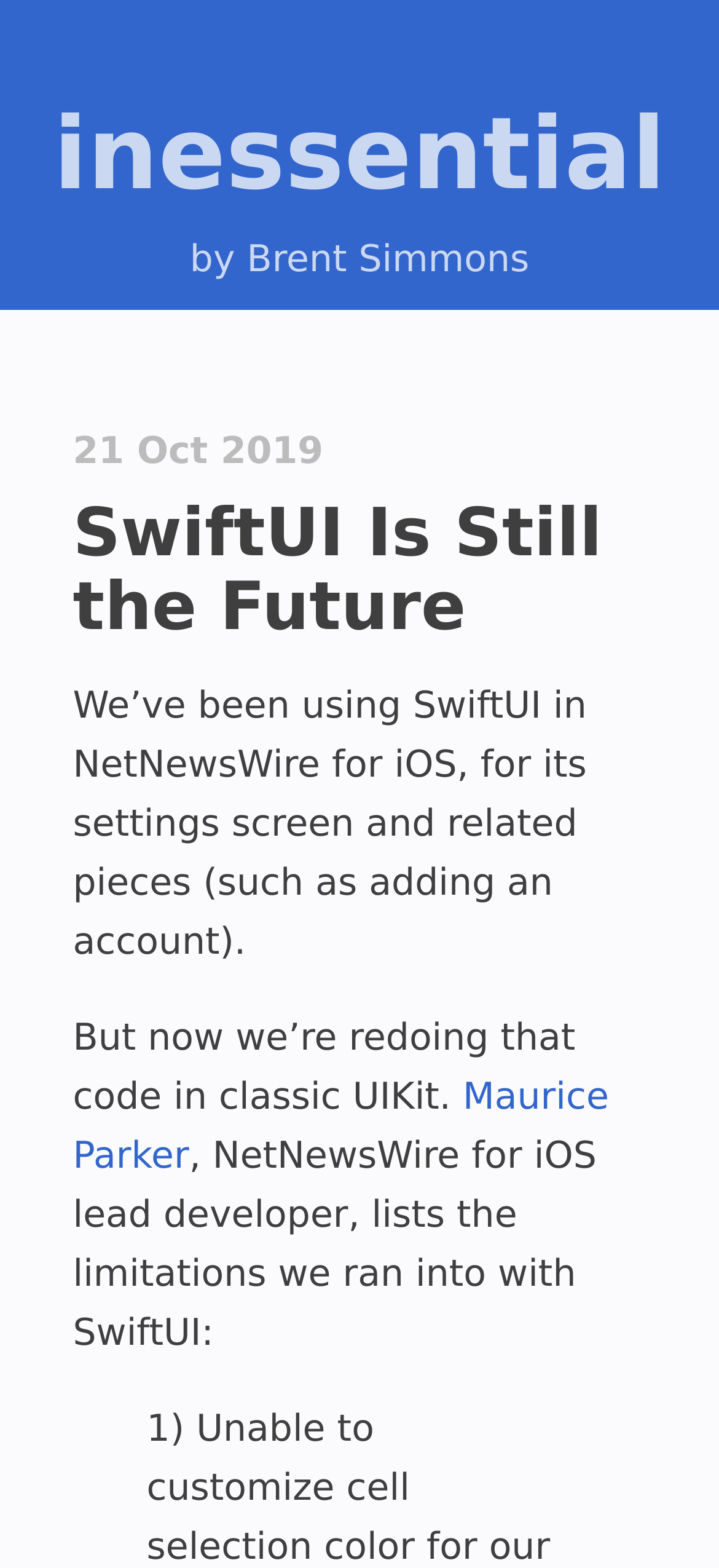Please find and generate the text of the main heading on the webpage.

SwiftUI Is Still the Future